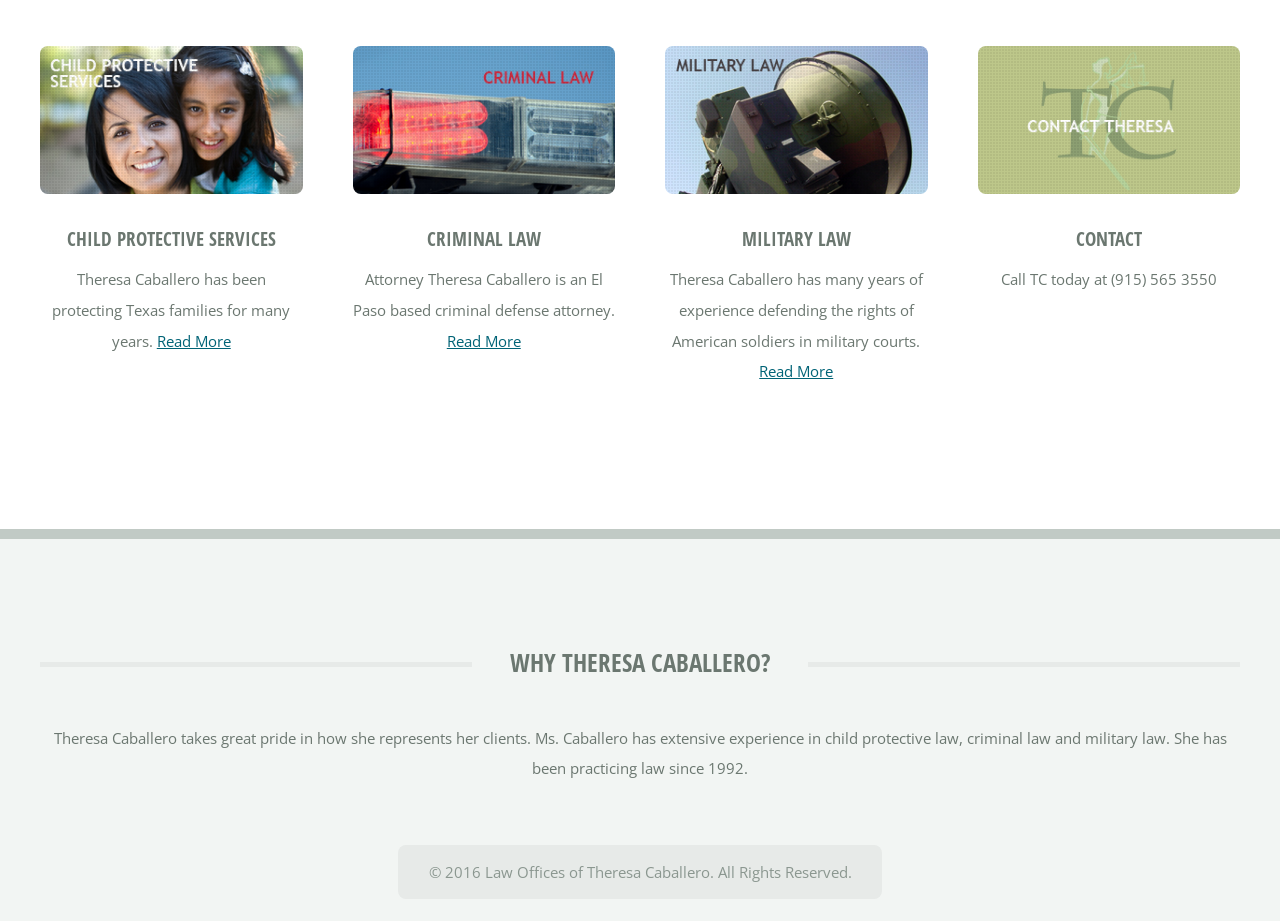Please provide the bounding box coordinates for the element that needs to be clicked to perform the following instruction: "Contact Theresa Caballero". The coordinates should be given as four float numbers between 0 and 1, i.e., [left, top, right, bottom].

[0.84, 0.246, 0.892, 0.274]